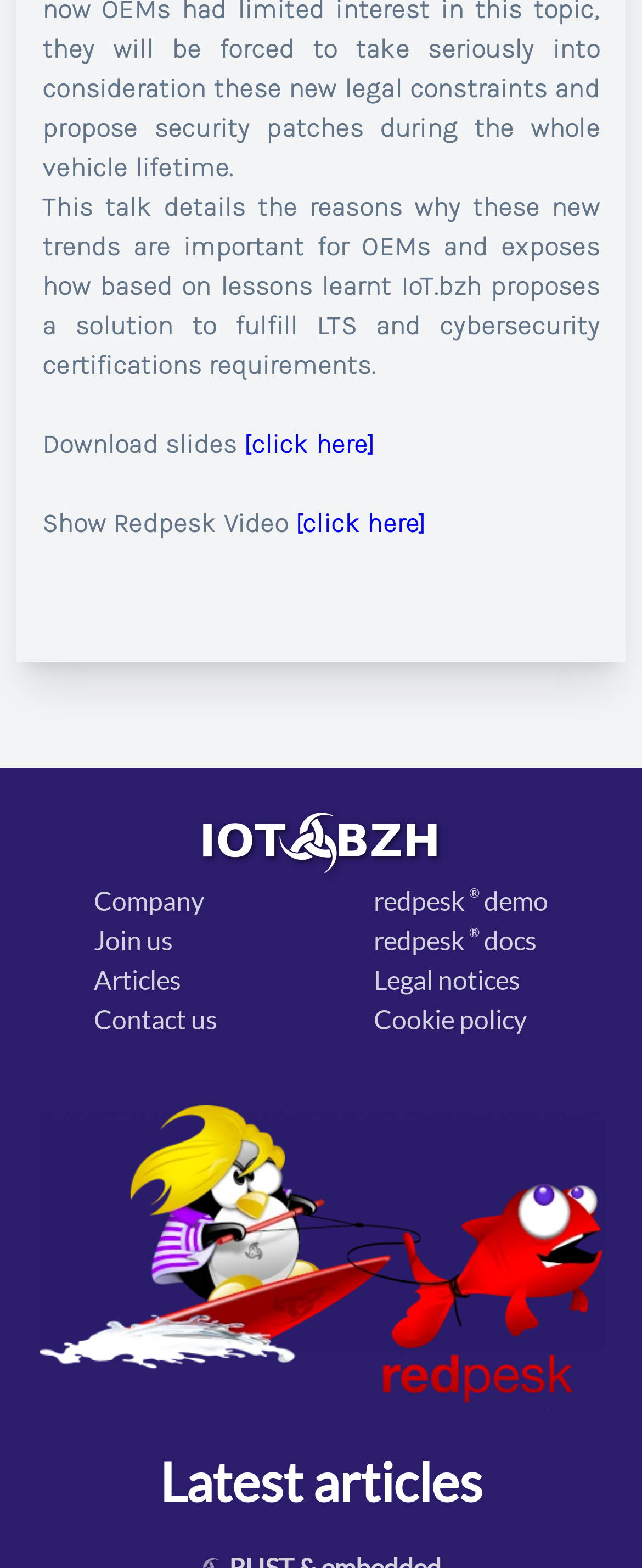What is the topic of the talk?
Based on the image, answer the question in a detailed manner.

The topic of the talk is mentioned in the first static text element, which says 'This talk details the reasons why these new trends are important for OEMs and exposes how based on lessons learnt IoT.bzh proposes a solution to fulfill LTS and cybersecurity certifications requirements.'